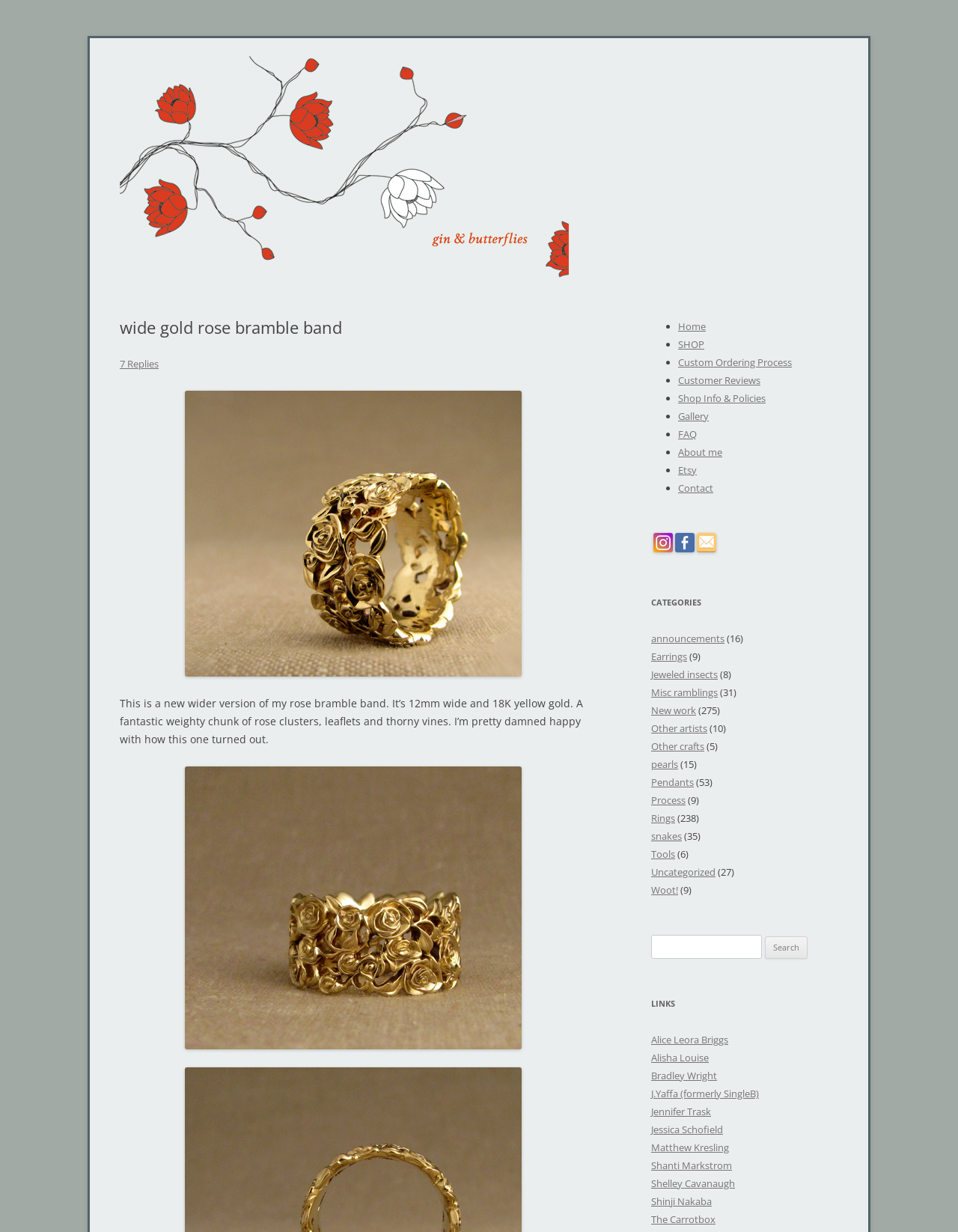What is the material of the wide rose bramble band?
Using the image as a reference, give a one-word or short phrase answer.

18K yellow gold